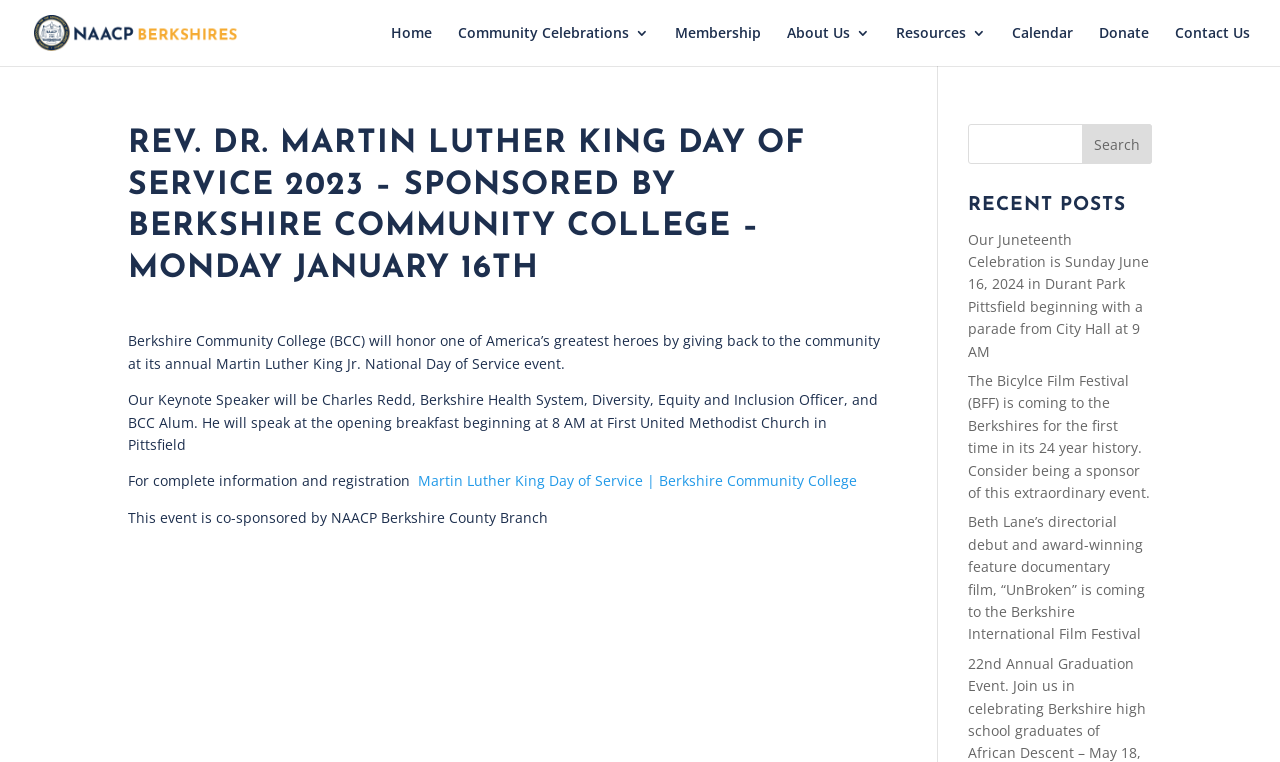Refer to the image and provide an in-depth answer to the question:
What is the name of the event being honored?

I inferred this answer by reading the meta description and the article content, which mentions 'Martin Luther King Jr. National Day of Service event'.